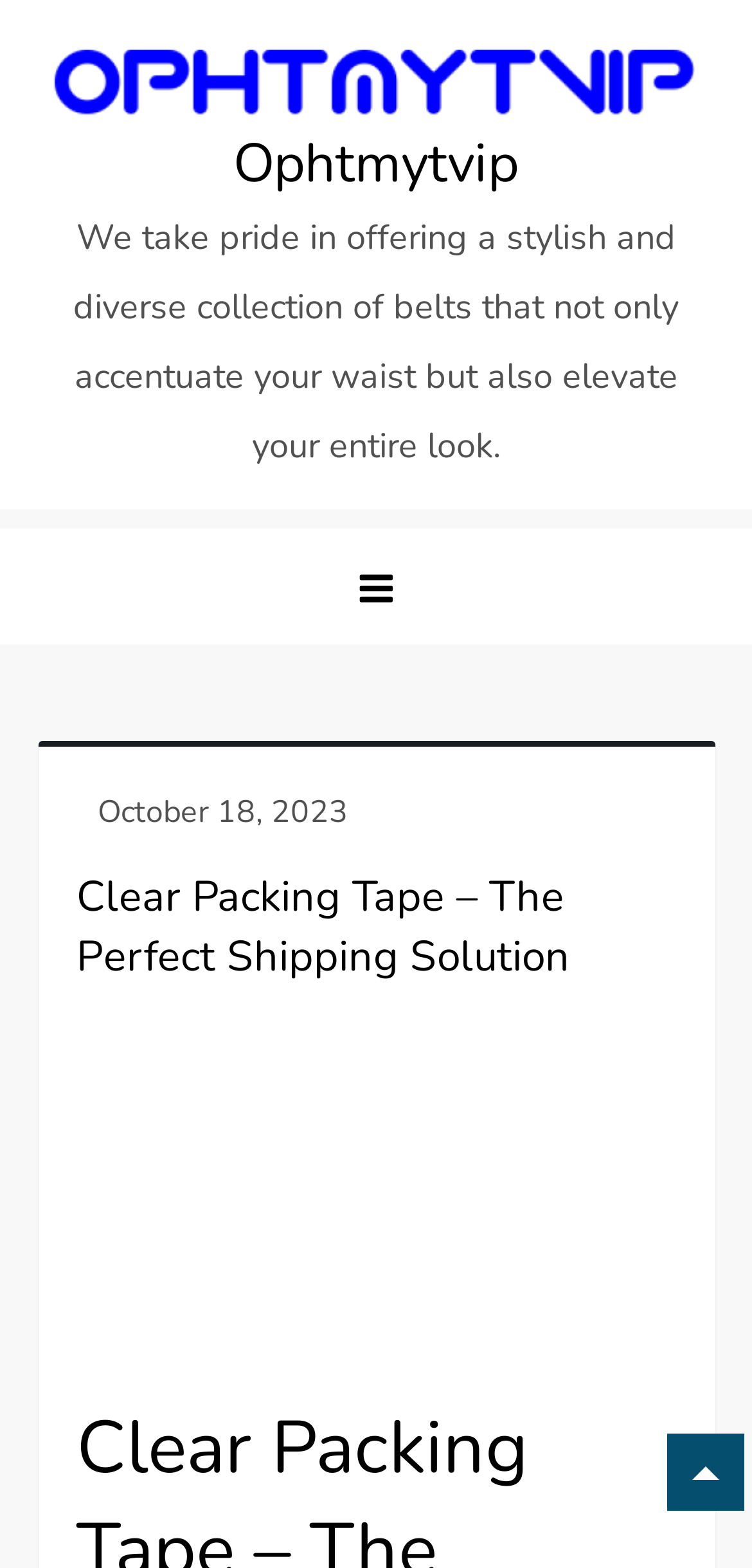Extract the main title from the webpage.

Clear Packing Tape – The Perfect Shipping Solution